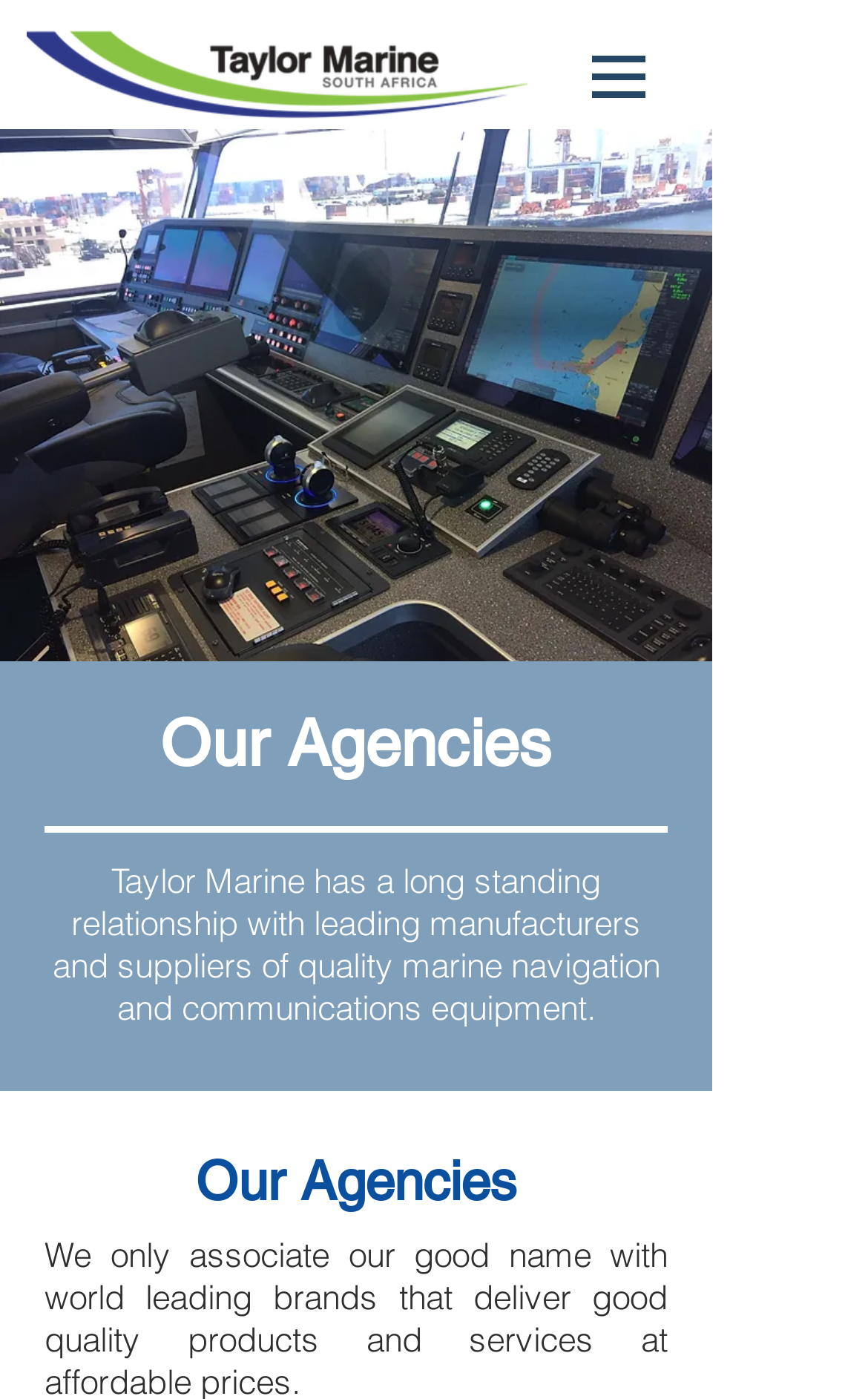Offer an extensive depiction of the webpage and its key elements.

The webpage is about Taylor Marine SA, a supplier of world-leading brands that deliver good quality products and services at affordable prices. At the top left corner, there is a logo of TMSA, which is an image link. To the right of the logo, there is a navigation menu labeled "Site" with a button that has a popup menu. The button is accompanied by a small image.

Below the navigation menu, there is a large image that takes up most of the width of the page. Above this image, there is a heading that reads "Our Agencies". Below the heading, there is a paragraph of text that describes Taylor Marine's relationship with leading manufacturers and suppliers of quality marine navigation and communications equipment.

Further down the page, there is another heading that also reads "Our Agencies", which is likely a subheading or a section title. Overall, the webpage appears to be a brief introduction to Taylor Marine SA and its agencies, with a focus on its relationships with leading manufacturers and suppliers.